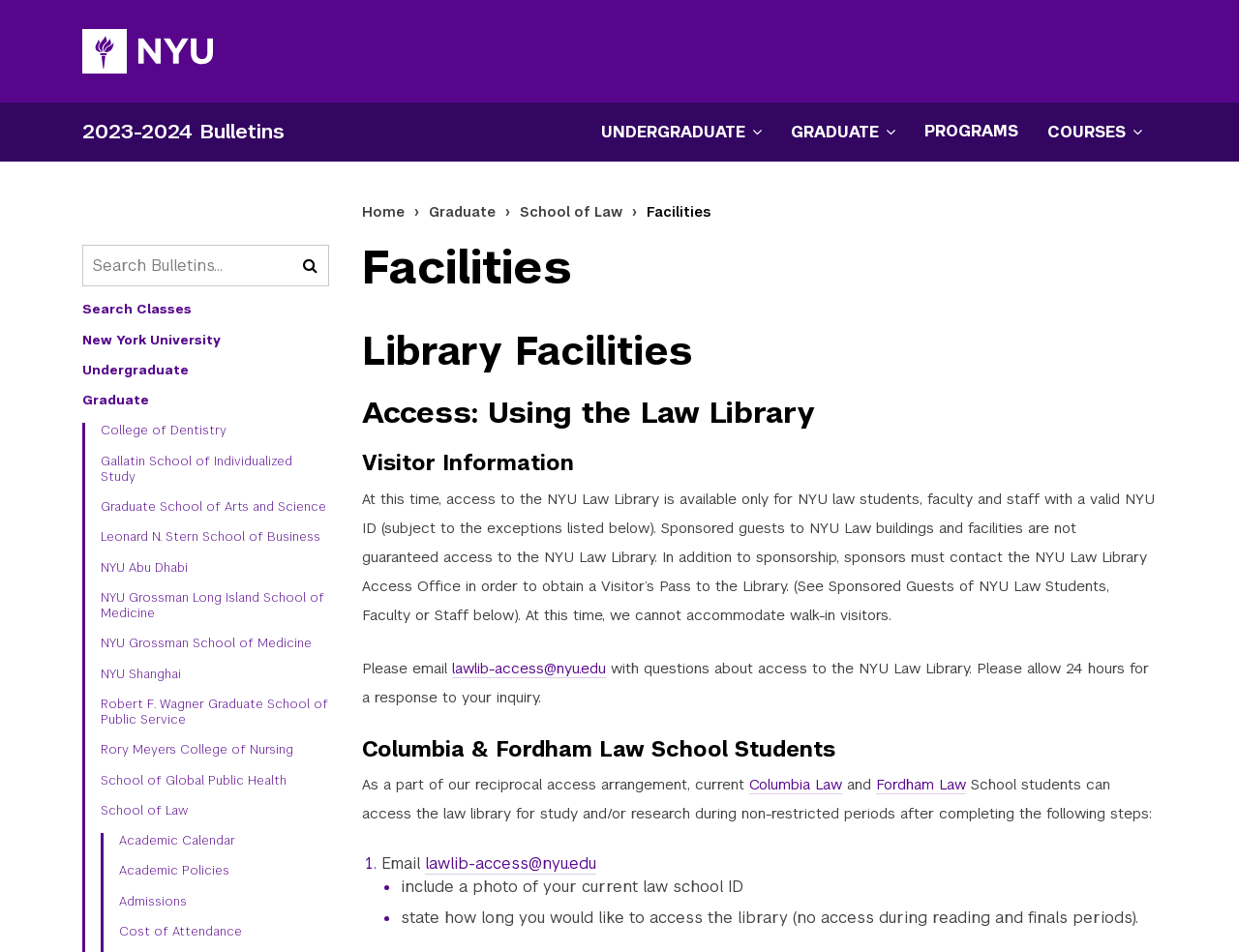Kindly determine the bounding box coordinates for the area that needs to be clicked to execute this instruction: "Click the Kundelogin link".

None